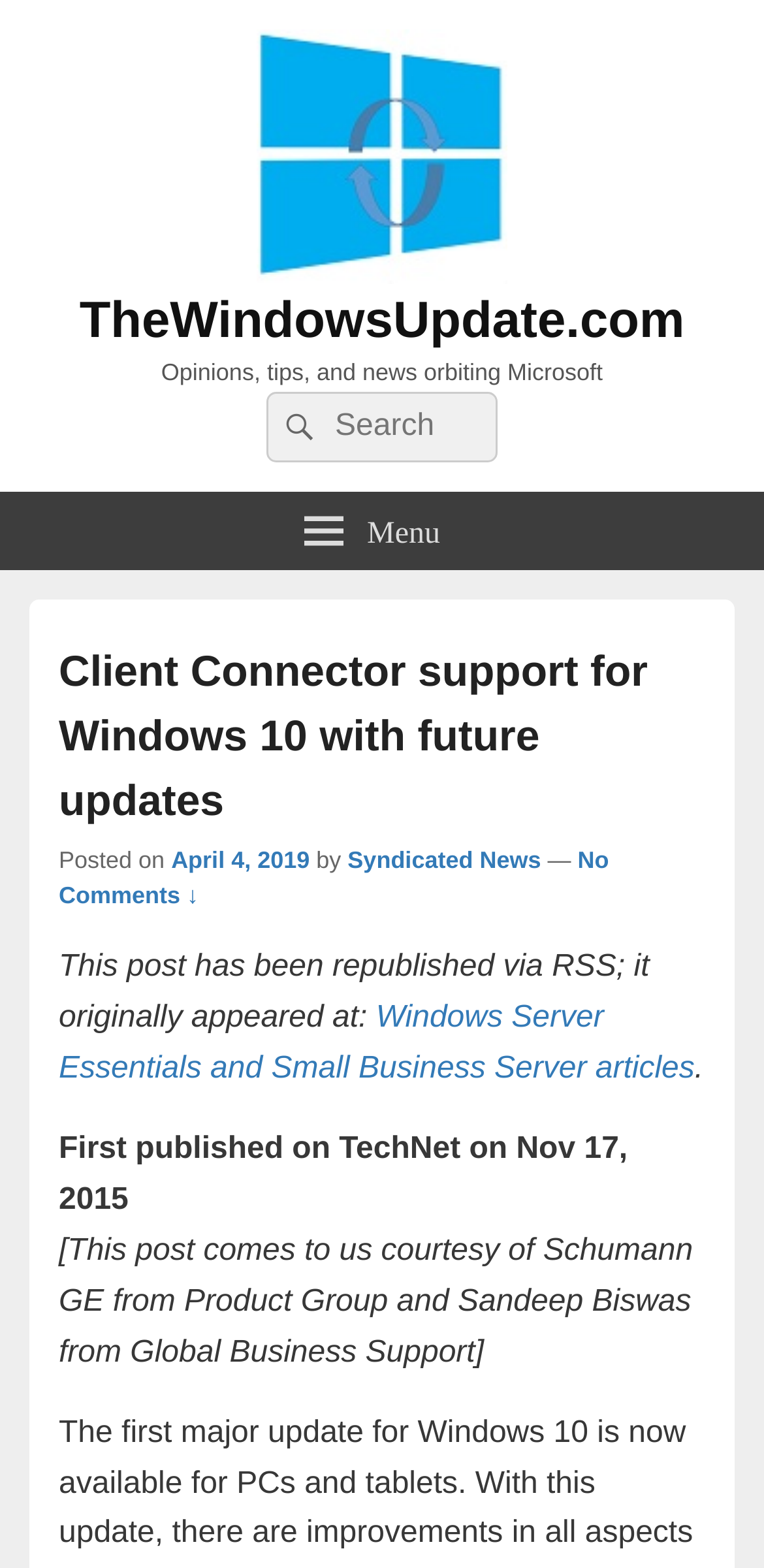Locate the bounding box coordinates of the clickable part needed for the task: "Read the article posted on April 4, 2019".

[0.224, 0.54, 0.405, 0.558]